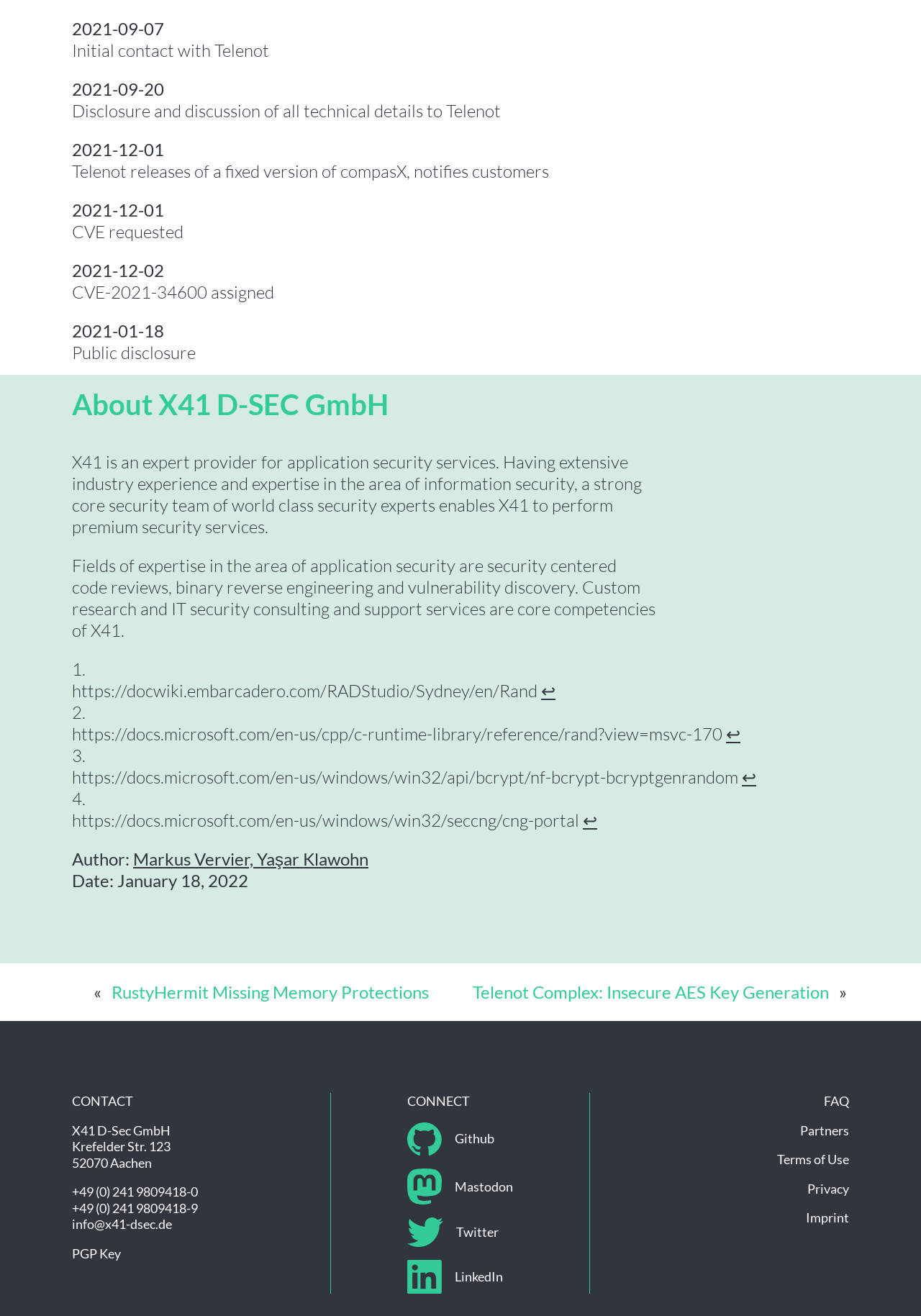Please specify the bounding box coordinates of the element that should be clicked to execute the given instruction: 'Click on the 'RustyHermit Missing Memory Protections' link'. Ensure the coordinates are four float numbers between 0 and 1, expressed as [left, top, right, bottom].

[0.121, 0.746, 0.466, 0.762]